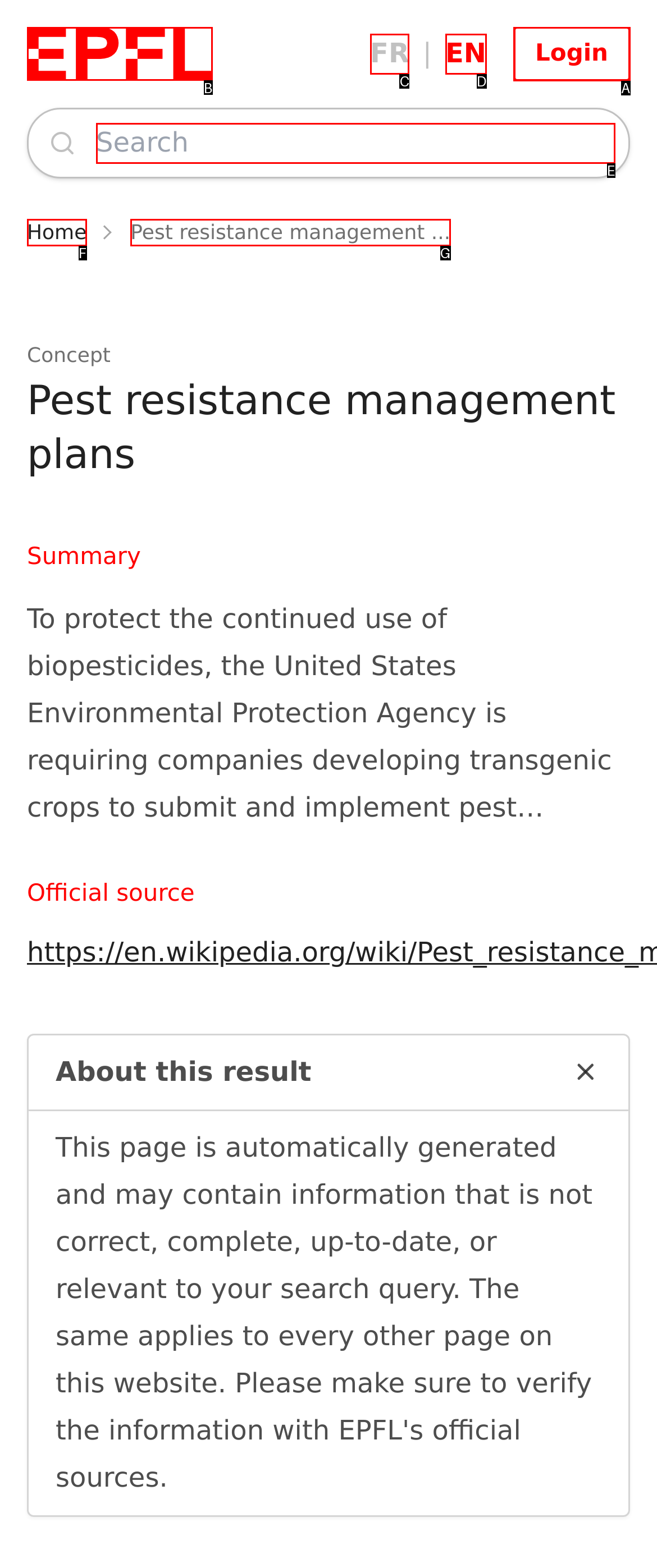Given the description: title="Home", identify the matching option. Answer with the corresponding letter.

None